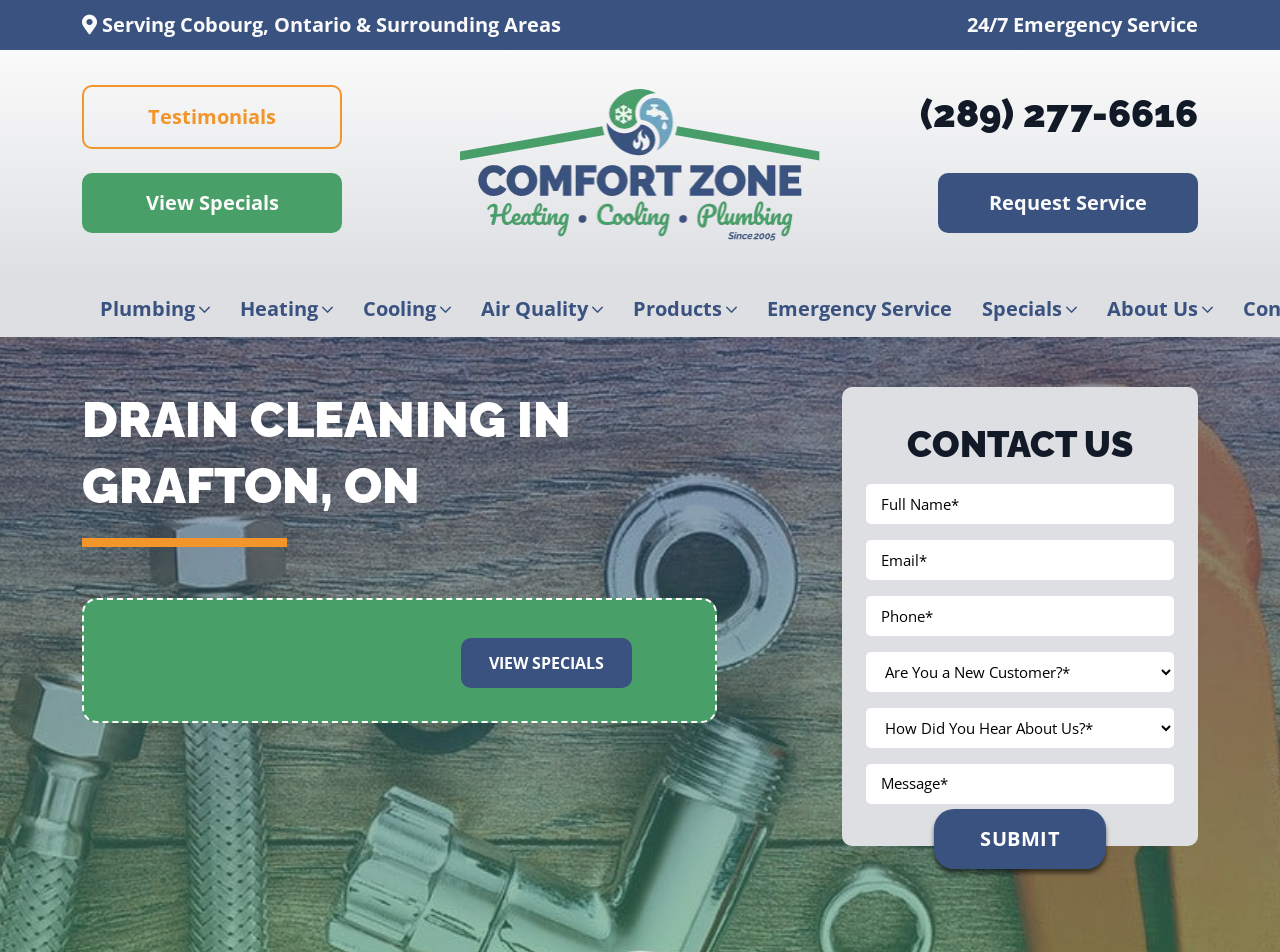Observe the image and answer the following question in detail: What areas does Comfort Zone serve?

According to the webpage, Comfort Zone serves Cobourg, Ontario, and surrounding areas. This information is provided in the static text 'Serving Cobourg, Ontario & Surrounding Areas'.